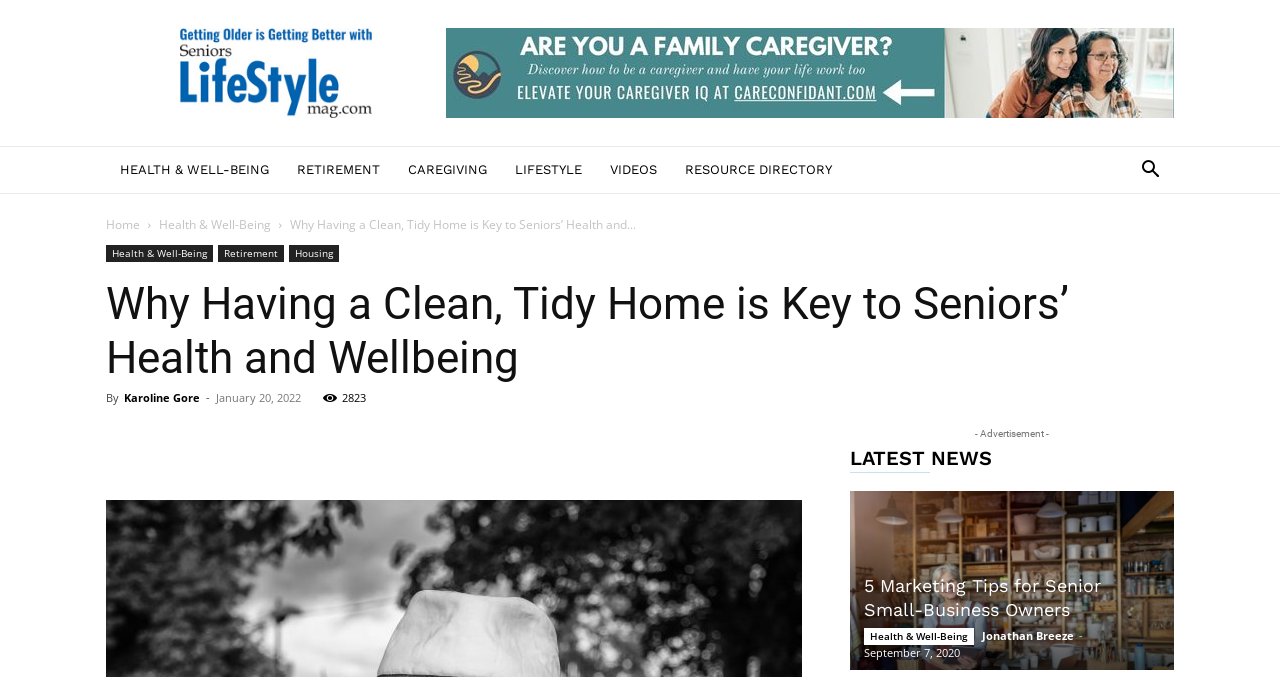Find and specify the bounding box coordinates that correspond to the clickable region for the instruction: "Click on '5 Marketing Tips for Senior Small-Business Owners'".

[0.675, 0.85, 0.86, 0.916]